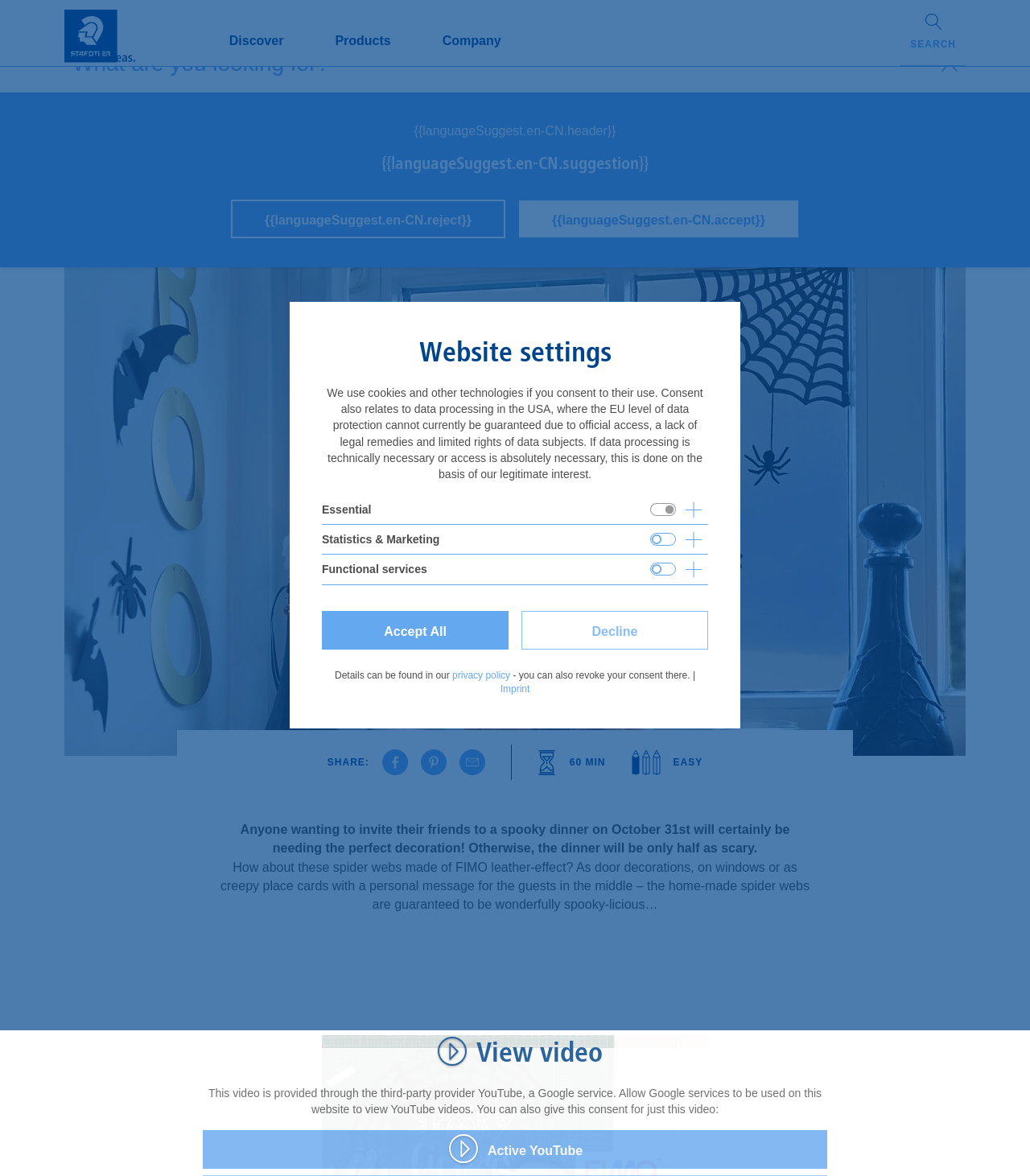Determine the bounding box coordinates for the clickable element required to fulfill the instruction: "Search for products". Provide the coordinates as four float numbers between 0 and 1, i.e., [left, top, right, bottom].

[0.874, 0.017, 0.938, 0.078]